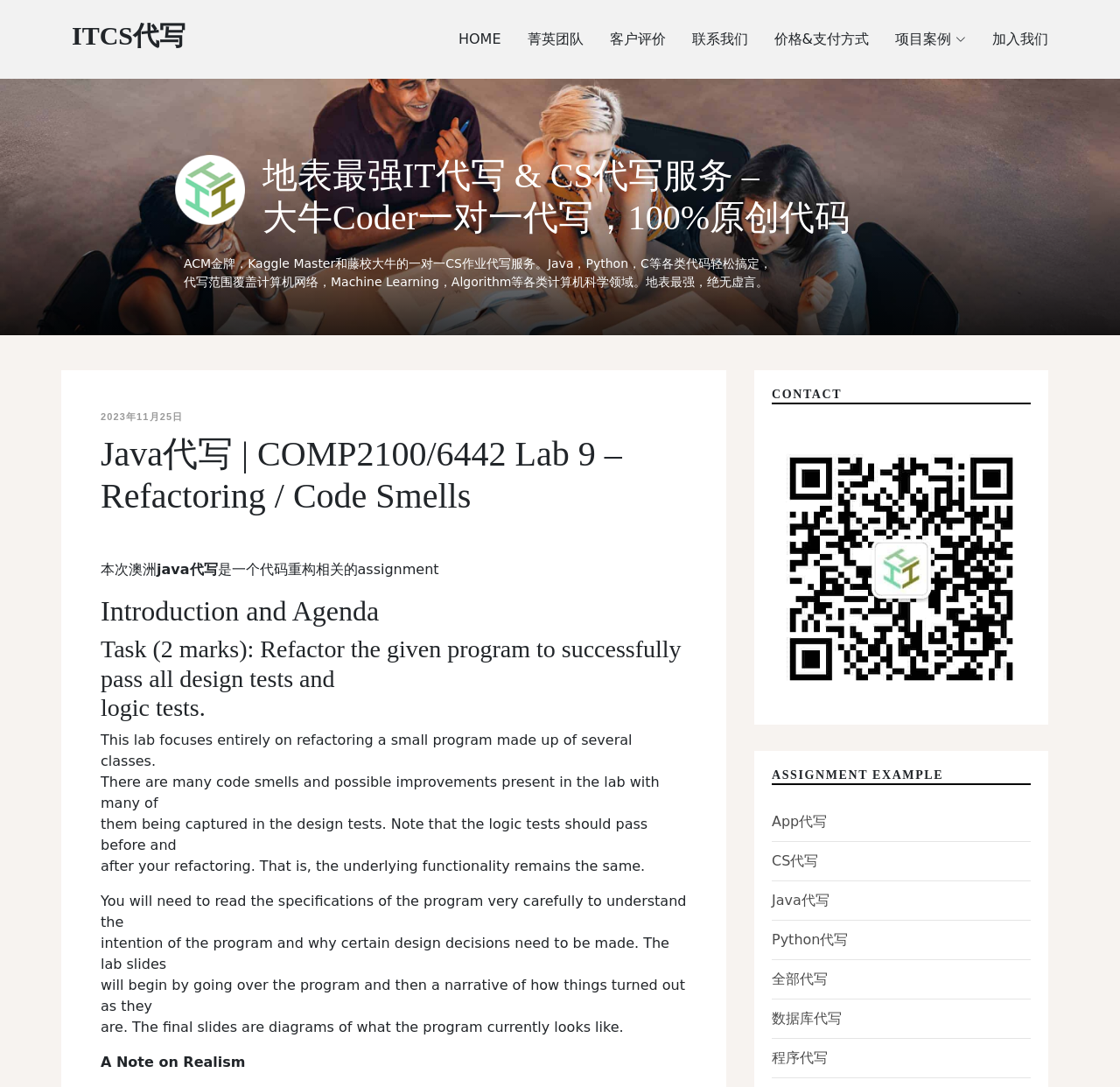Please identify the bounding box coordinates of the area I need to click to accomplish the following instruction: "click the 'java代写' link".

[0.14, 0.516, 0.194, 0.531]